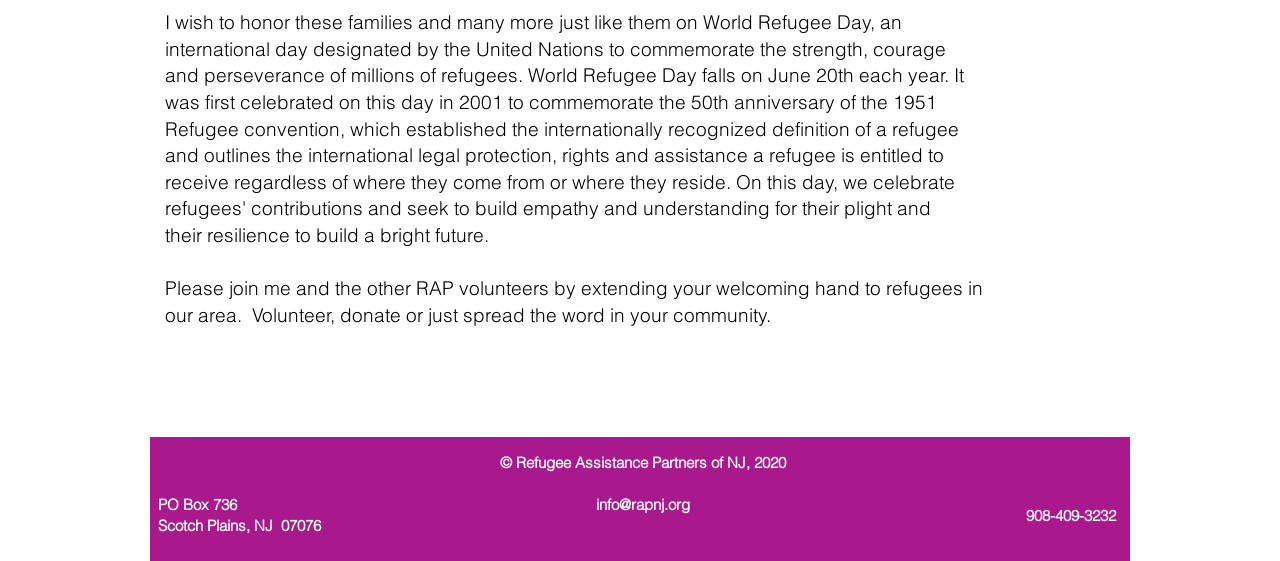Return the bounding box coordinates of the UI element that corresponds to this description: "info@rapnj.org". The coordinates must be given as four float numbers in the range of 0 and 1, [left, top, right, bottom].

[0.466, 0.882, 0.539, 0.915]